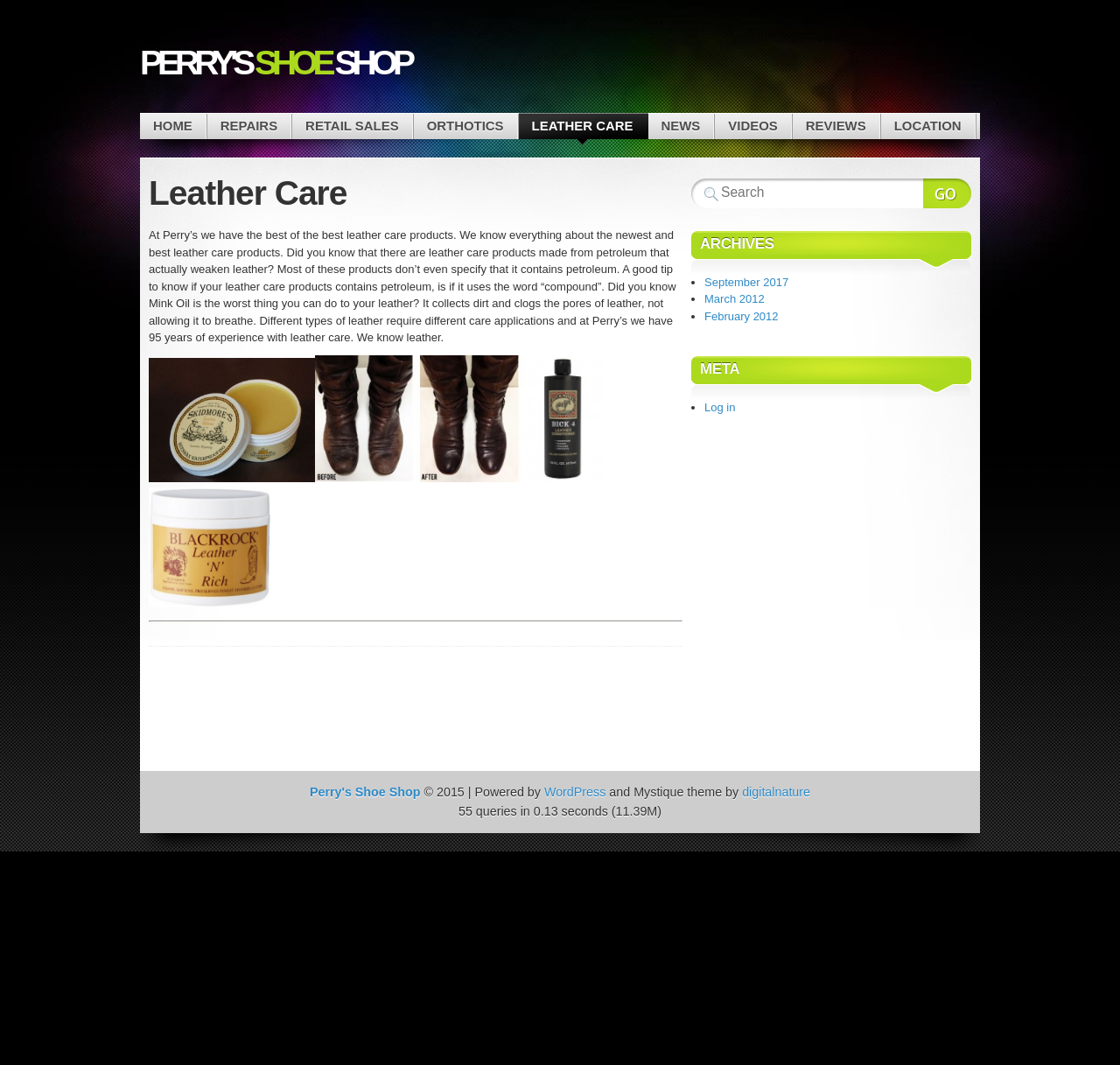Using the webpage screenshot, locate the HTML element that fits the following description and provide its bounding box: "Reviews".

[0.708, 0.107, 0.785, 0.131]